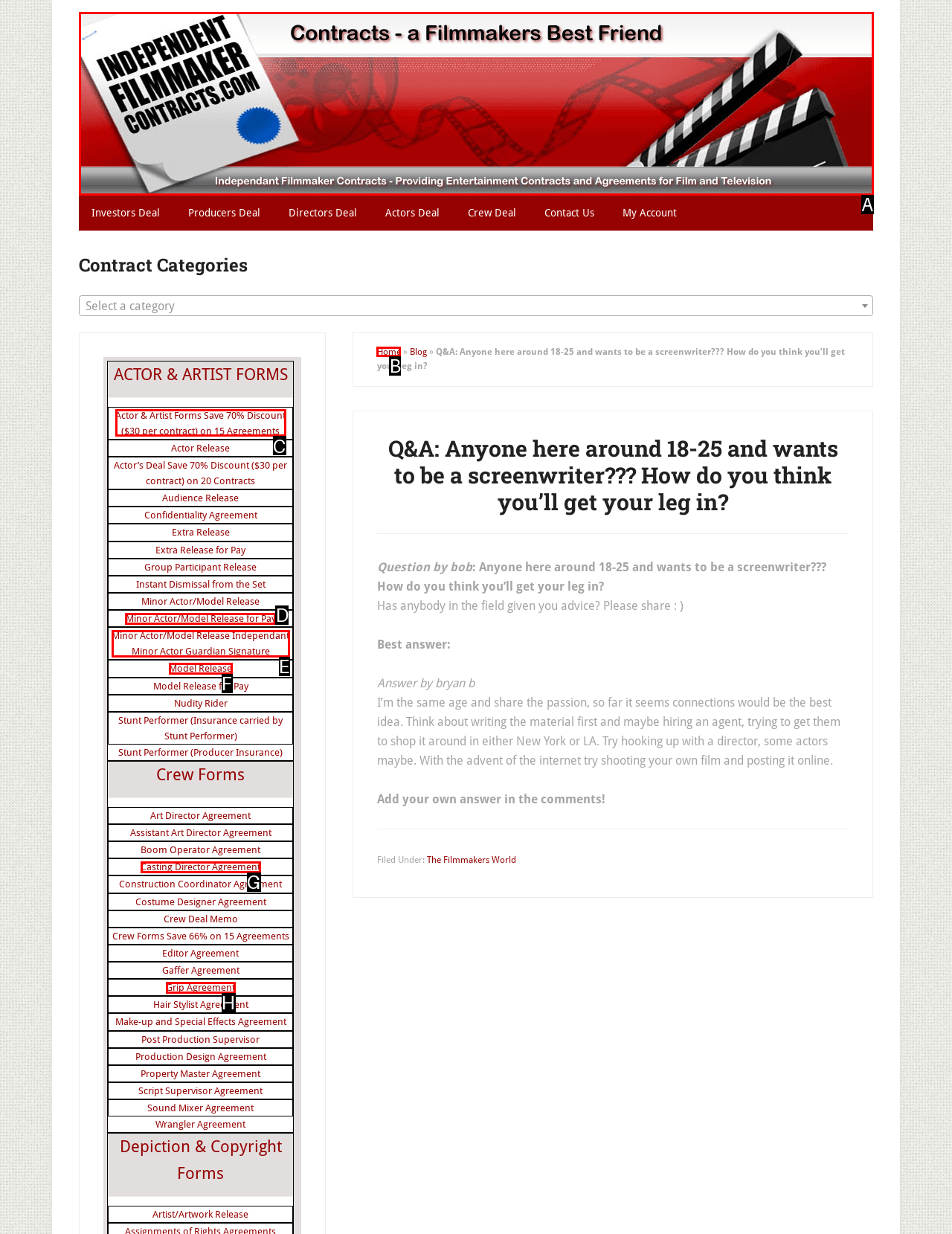Which HTML element should be clicked to perform the following task: Click on the 'Home' link
Reply with the letter of the appropriate option.

B